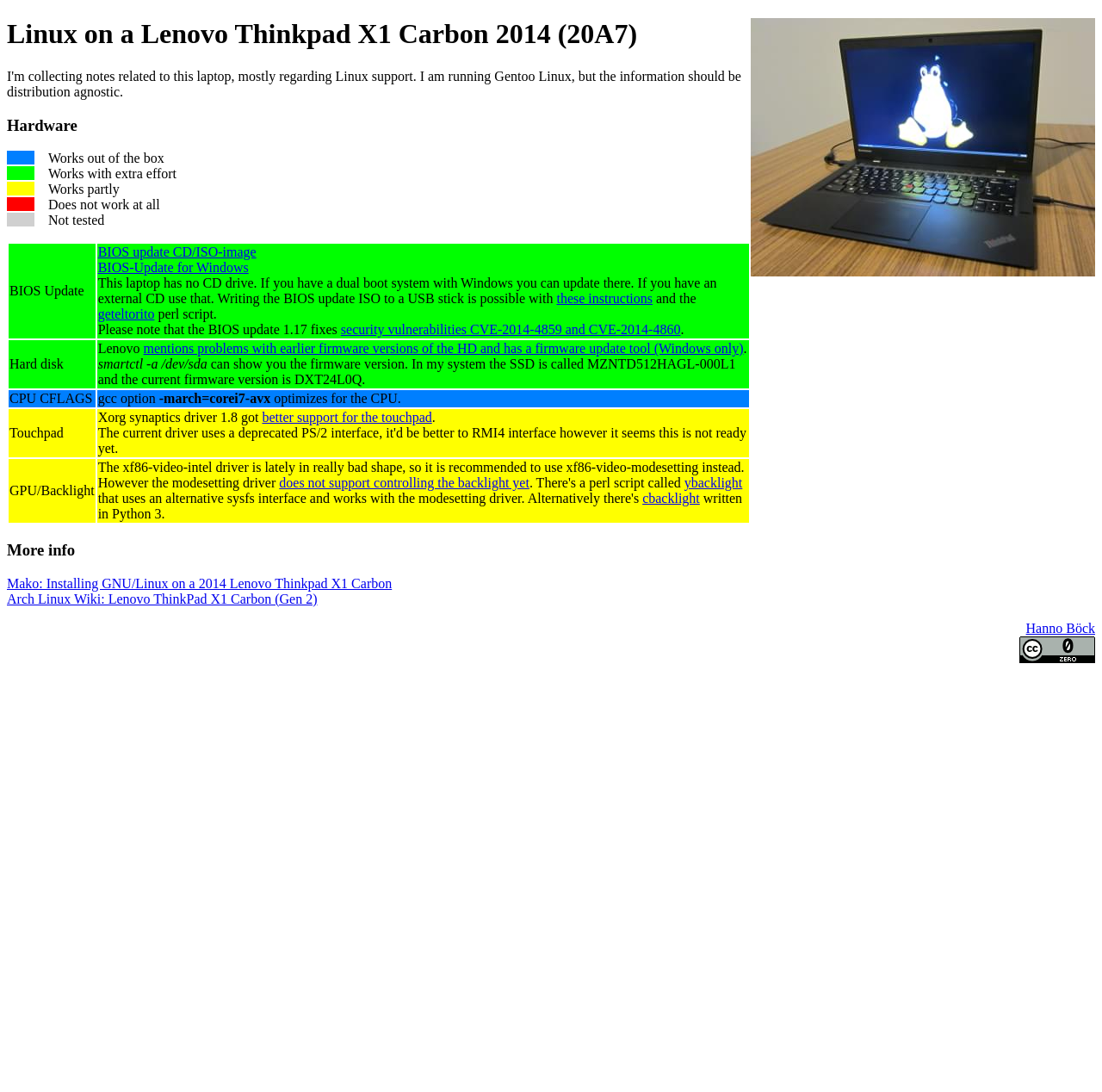Using the details in the image, give a detailed response to the question below:
What is the status of the BIOS update on this laptop?

The webpage lists 'BIOS Update' under the 'Hardware' section, and the corresponding text mentions that it 'Works with extra effort', implying that the BIOS update is possible but requires some additional effort.